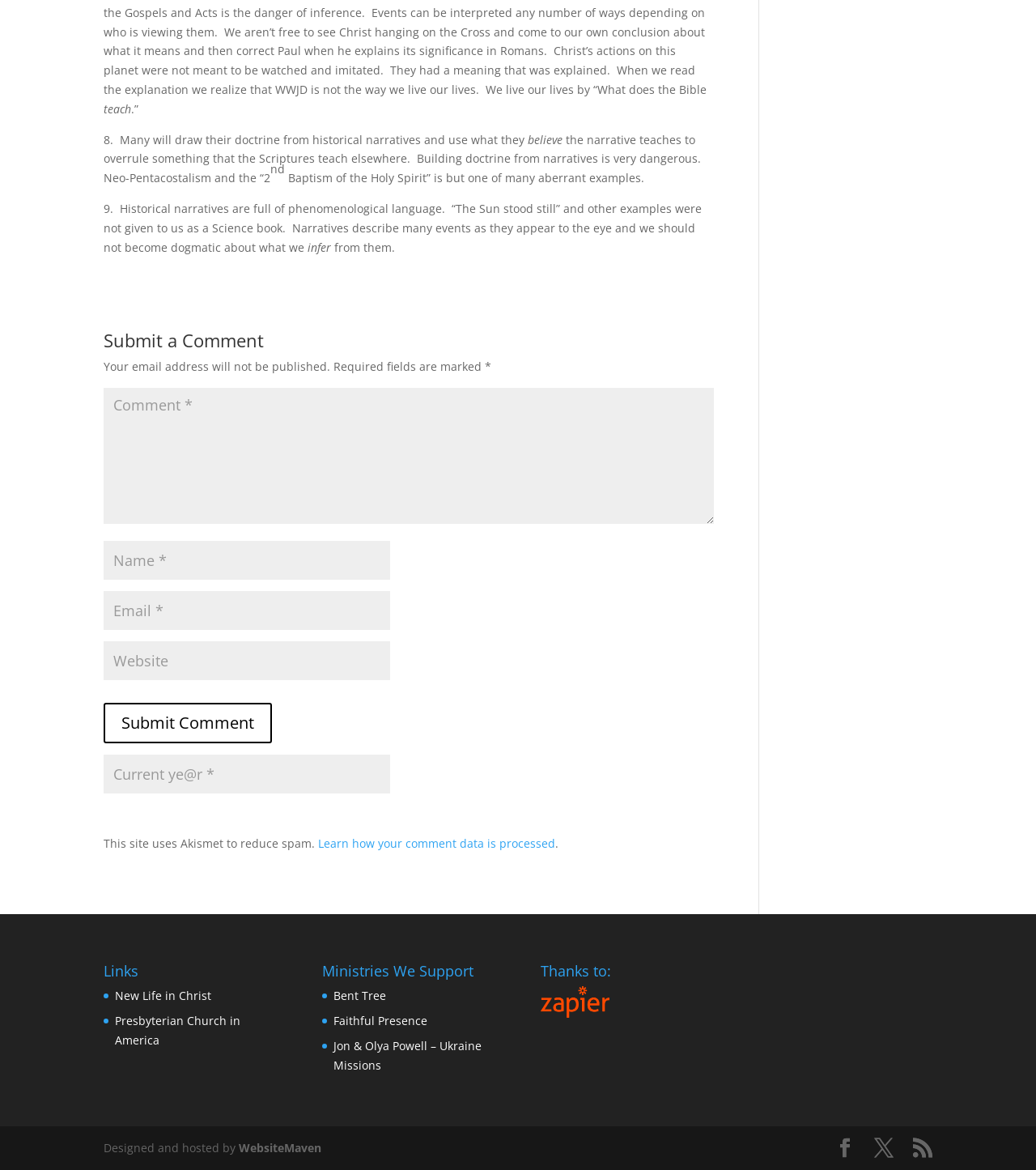Based on the image, please elaborate on the answer to the following question:
What is the topic of the article?

From the static text elements, I can see that the article discusses the dangers of building doctrine from historical narratives and the importance of not becoming dogmatic about what we infer from them. This suggests that the topic of the article is related to Bible interpretation.